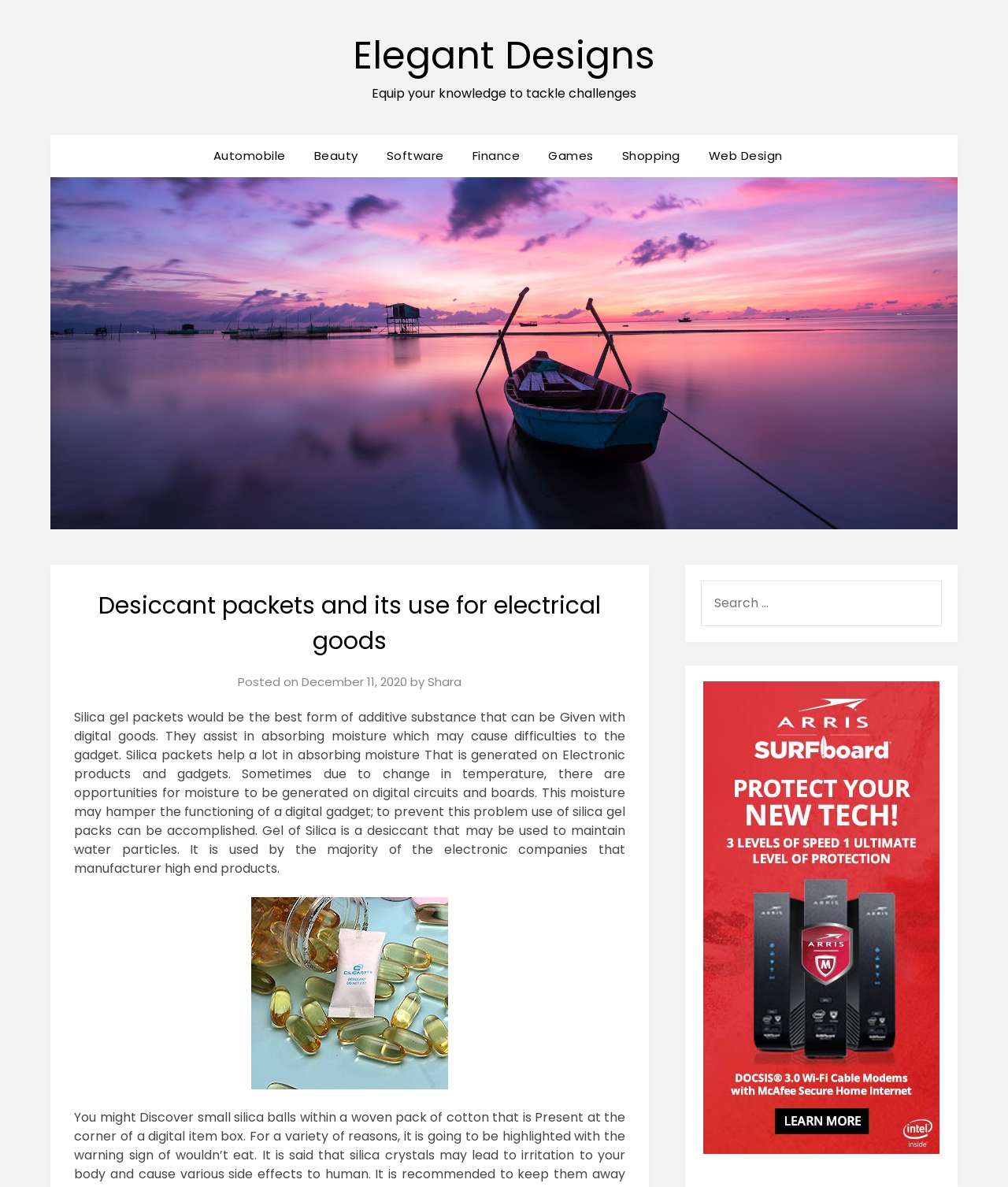Pinpoint the bounding box coordinates of the clickable element to carry out the following instruction: "View the 'Oxygen Absorbents' image."

[0.249, 0.756, 0.445, 0.917]